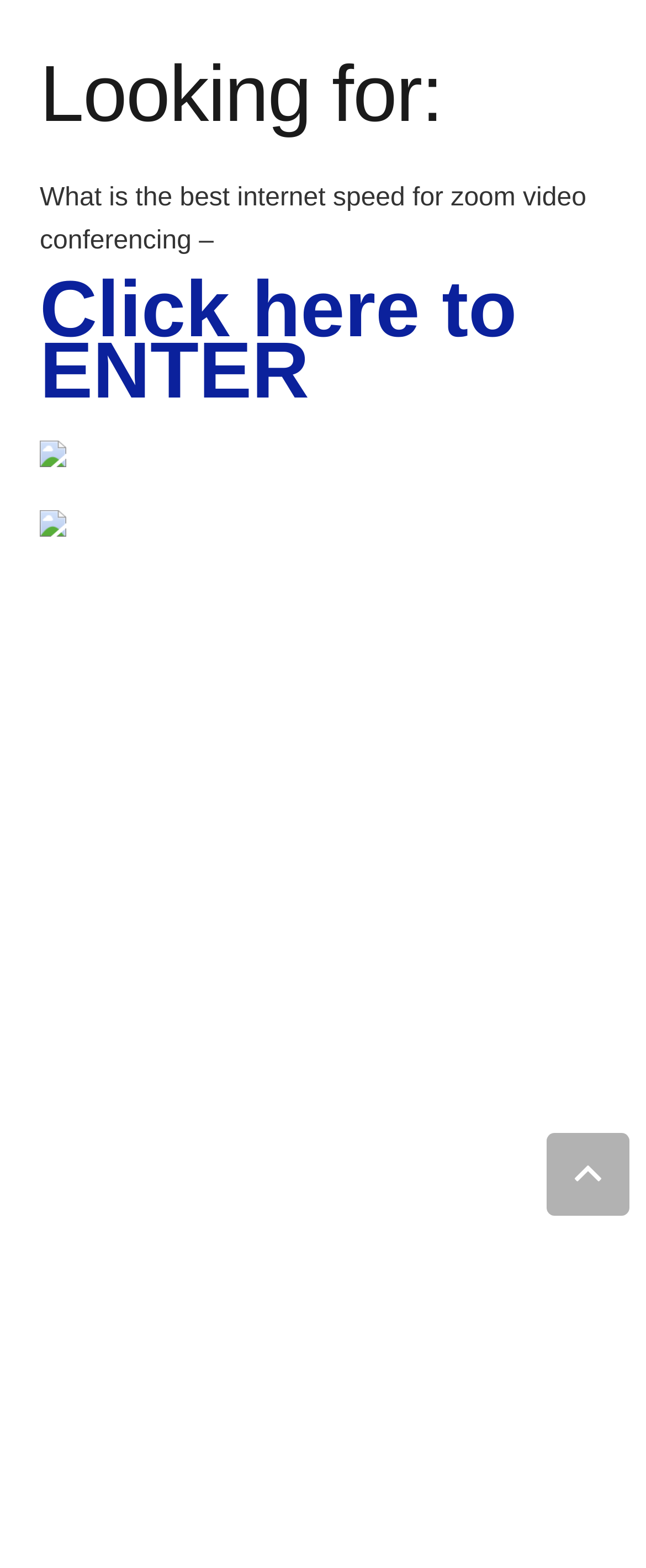What is the function of the 'Voltar ao Topo' link?
Look at the screenshot and provide an in-depth answer.

The link 'Voltar ao Topo' is located at the bottom of the webpage, and its text translates to 'Back to Top' in English. Its function is likely to allow users to quickly navigate back to the top of the webpage, hence the answer 'To go back to top'.